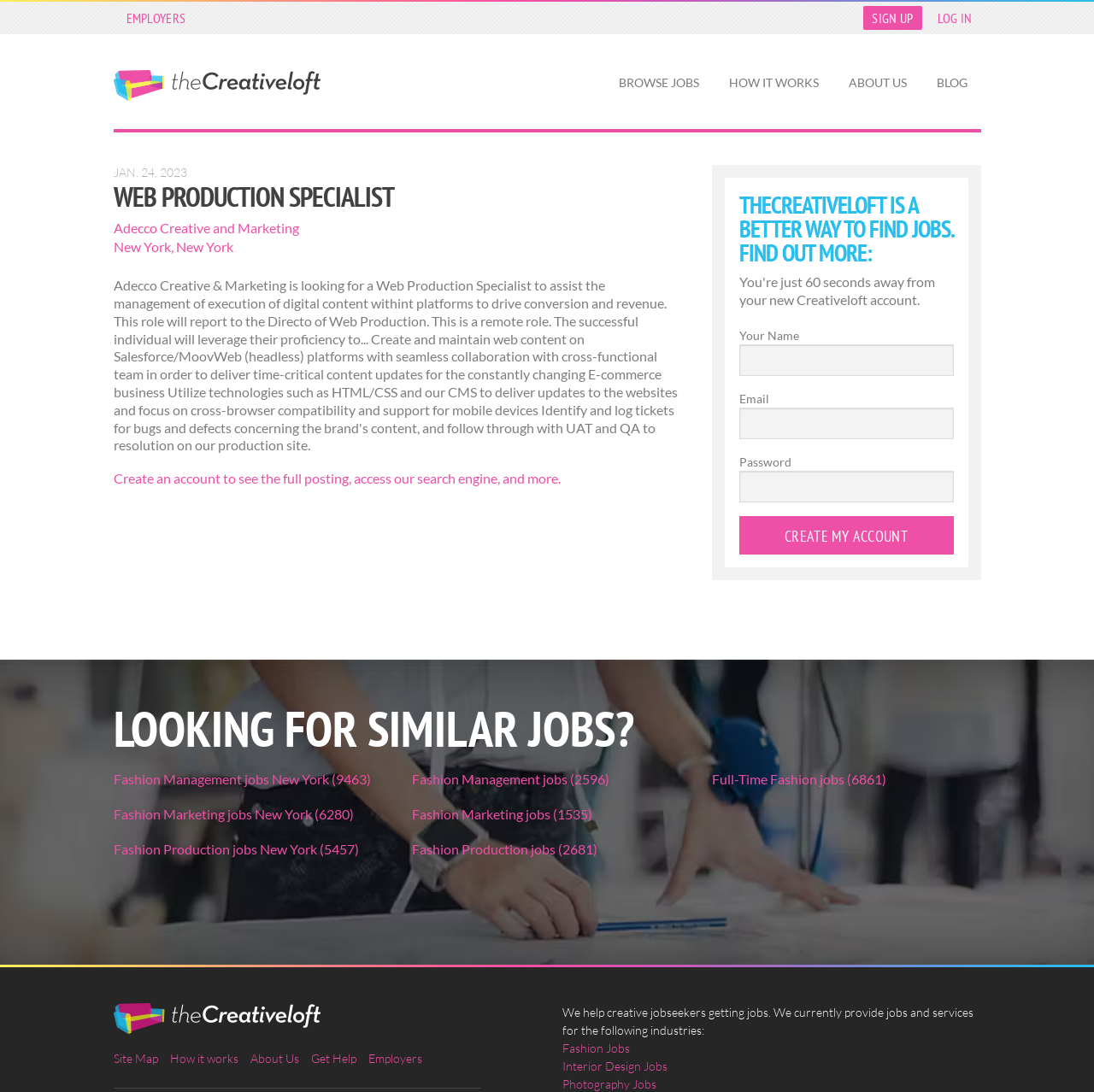Generate a comprehensive description of the contents of the webpage.

This webpage is a job posting for a WEB PRODUCTION SPECIALIST position in New York, New York. At the top, there are several links to navigate to different sections of the website, including EMPLOYERS, SIGN UP, LOG IN, THE CREATIVE LOFT, BROWSE JOBS, HOW IT WORKS, ABOUT US, and BLOG. Below these links, there is a horizontal separator.

The main content of the webpage starts with a date, JAN. 24, 2023, followed by a heading that displays the job title, WEB PRODUCTION SPECIALIST. The company name, Adecco Creative and Marketing, is listed below, along with the job location, New York, New York.

There is a call-to-action link to create an account to see the full job posting and access additional features. Below this link, there is a section that promotes the benefits of using theCreativeLoft, with a heading and a form to create an account.

On the right side of the webpage, there is a section that suggests similar jobs, including Fashion Management, Fashion Marketing, and Fashion Production jobs in New York, as well as other related job categories.

At the bottom of the webpage, there is a horizontal separator, followed by an image of The Creative Loft logo. Below the logo, there are links to the Site Map, How it works, About Us, Get Help, and Employers. Another horizontal separator separates these links from a paragraph of text that describes the services provided by theCreativeLoft, along with links to Fashion Jobs and Interior Design Jobs.